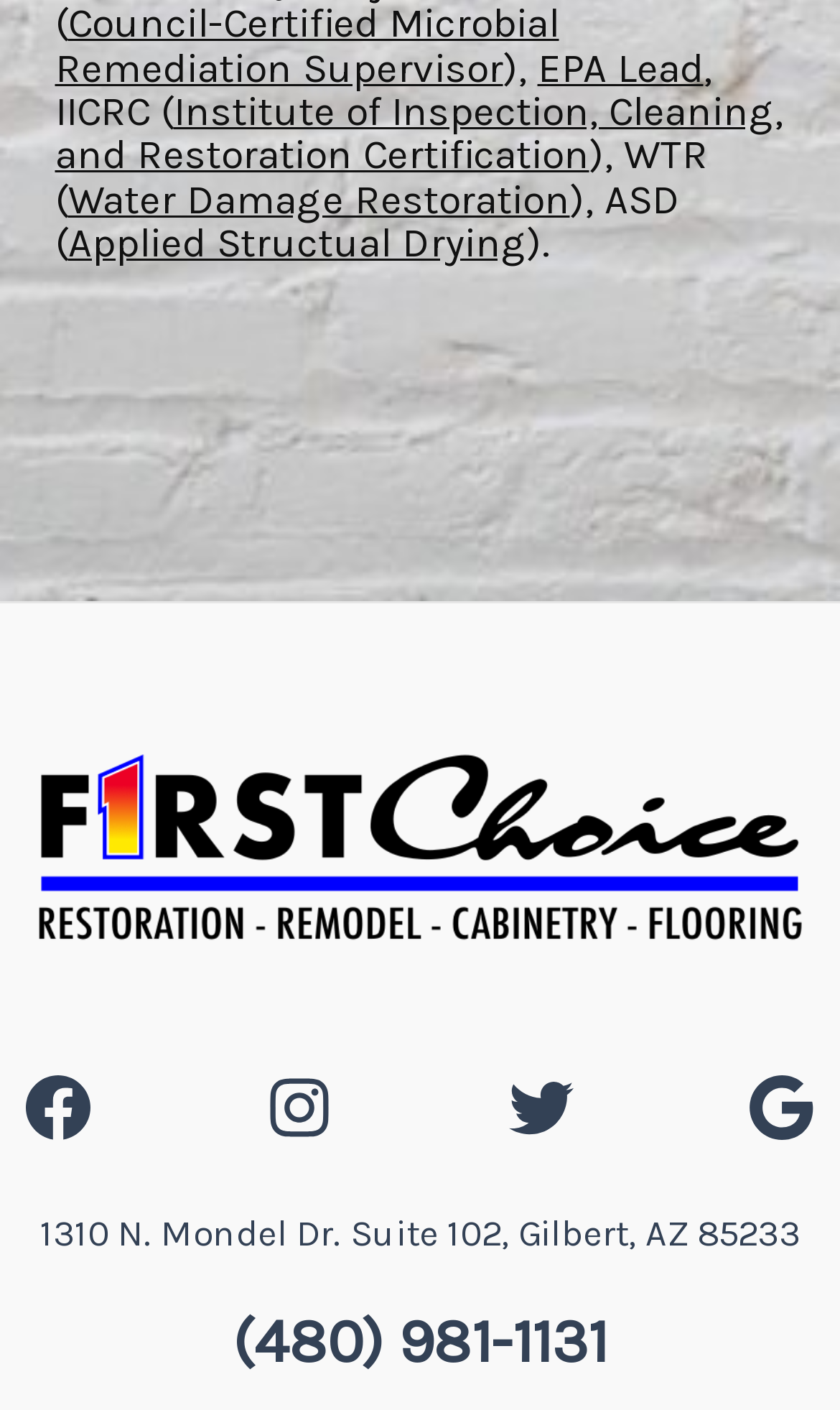Given the element description, predict the bounding box coordinates in the format (top-left x, top-left y, bottom-right x, bottom-right y), using floating point numbers between 0 and 1: EPA Lead

[0.64, 0.032, 0.837, 0.065]